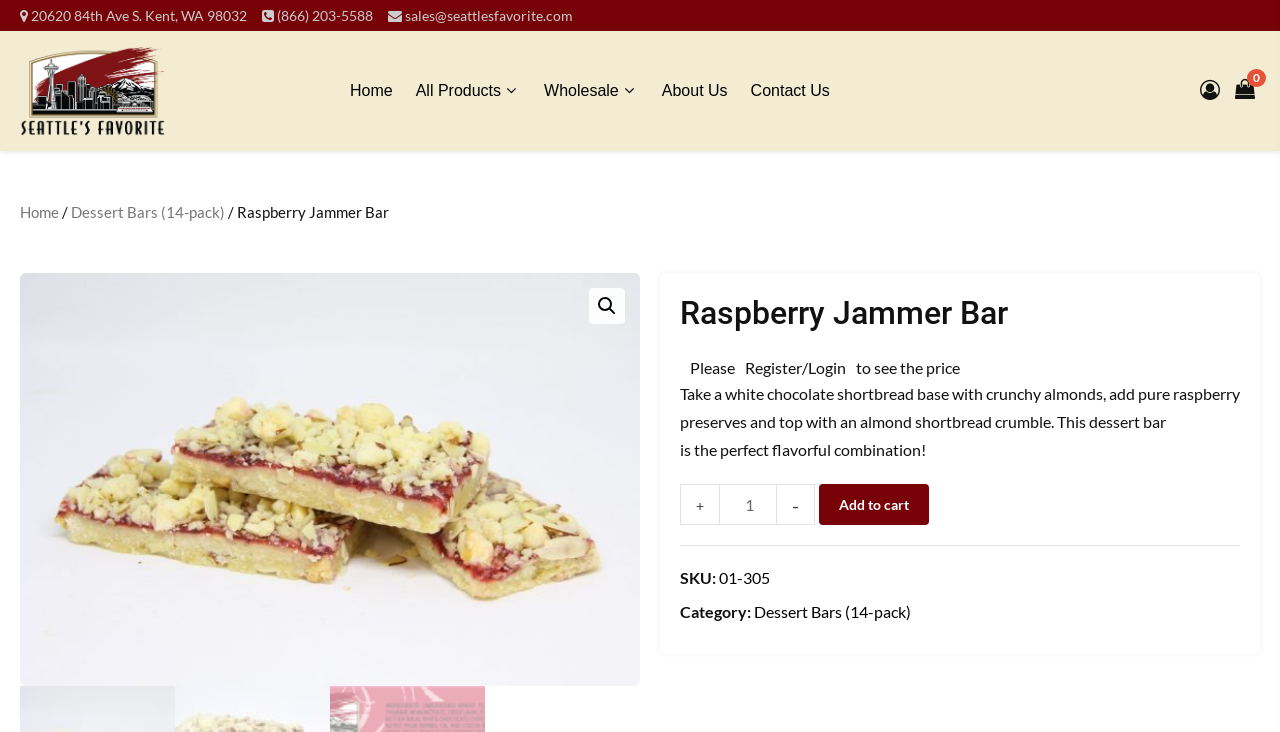Provide the bounding box coordinates in the format (top-left x, top-left y, bottom-right x, bottom-right y). All values are floating point numbers between 0 and 1. Determine the bounding box coordinate of the UI element described as: Music Info

None